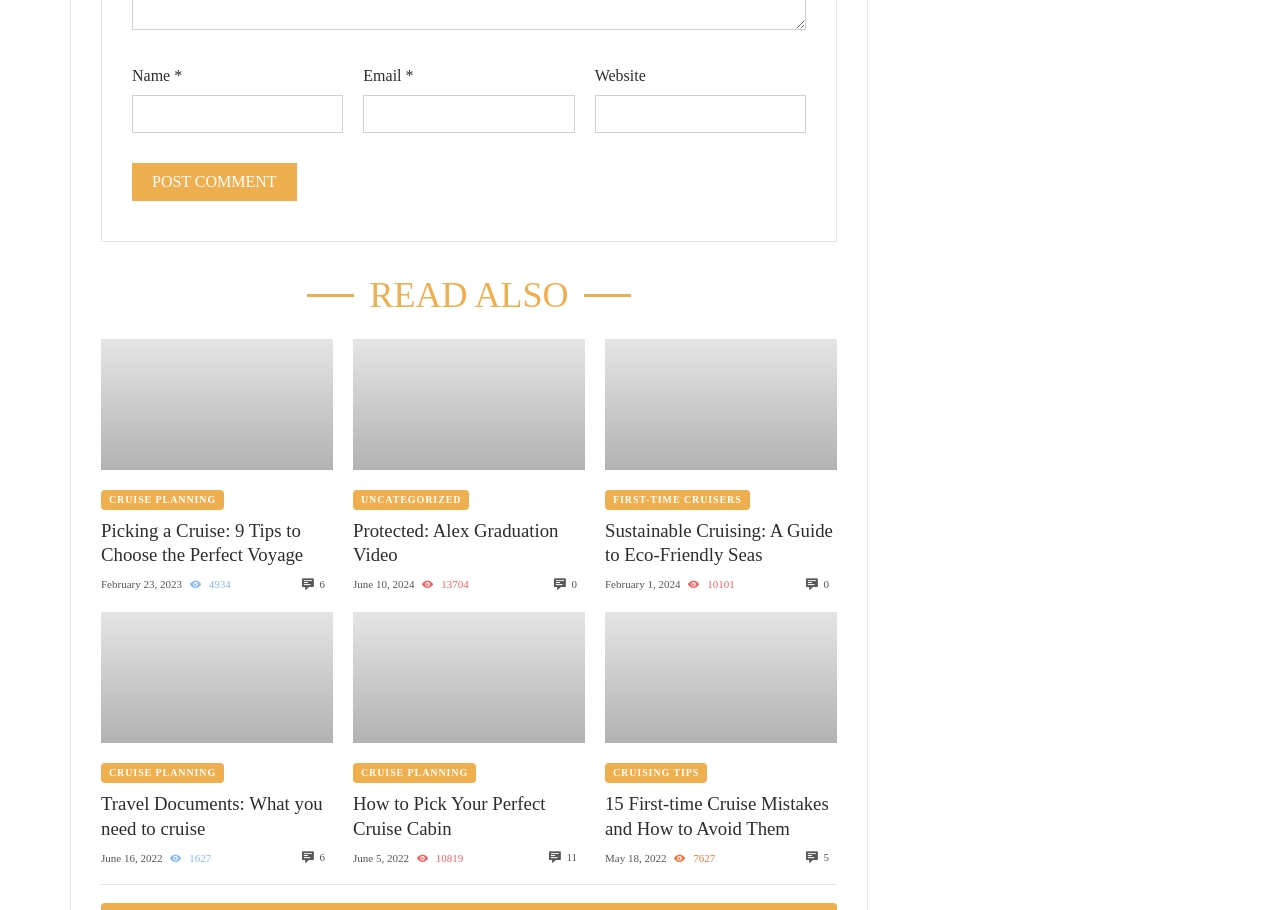What is the category of the article 'Sustainable Cruising: A Guide to Eco-Friendly Seas'?
Your answer should be a single word or phrase derived from the screenshot.

FIRST-TIME CRUISERS